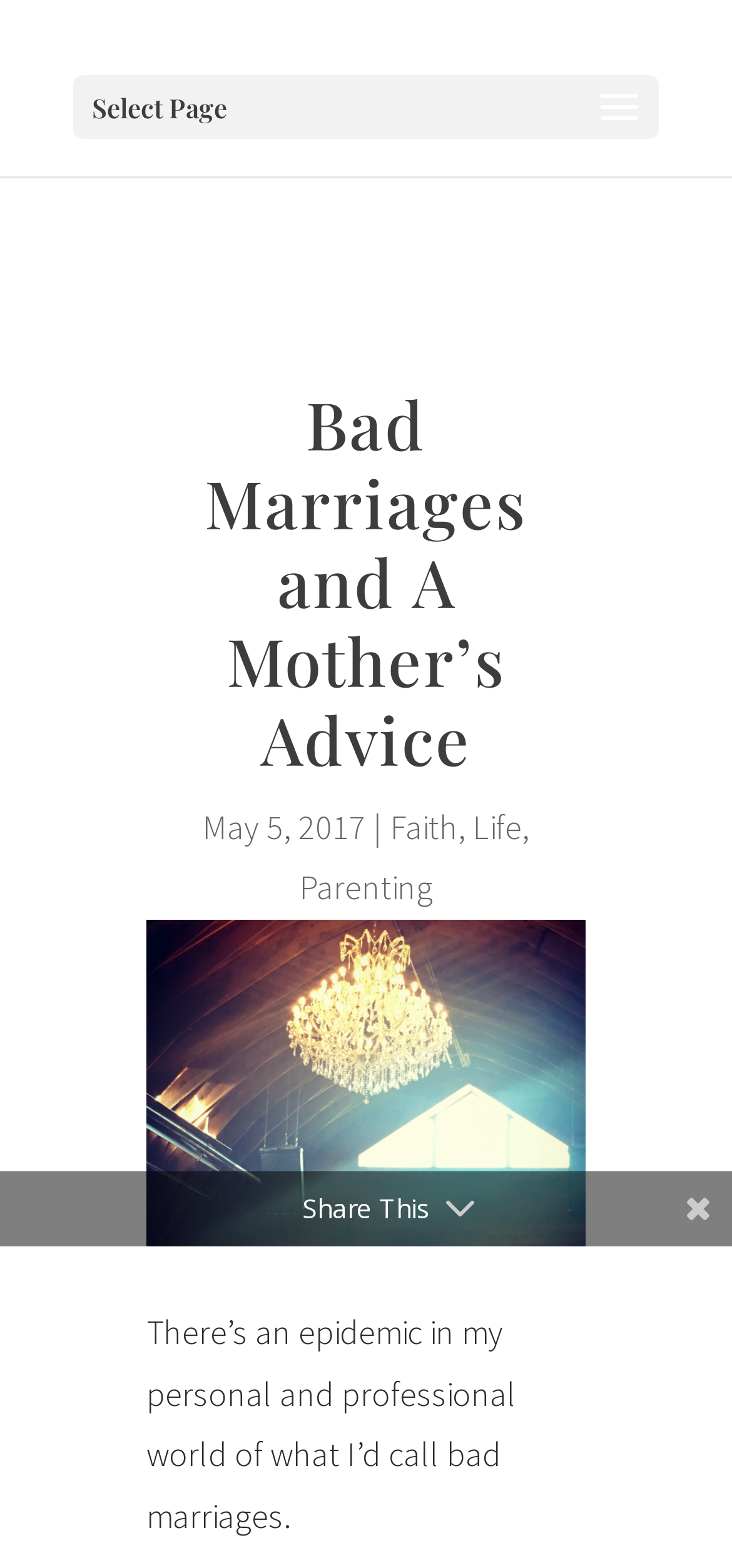What categories does the article belong to?
Give a detailed and exhaustive answer to the question.

I found the categories by looking at the links below the main heading, which are 'Faith', 'Life', and 'Parenting', separated by commas.